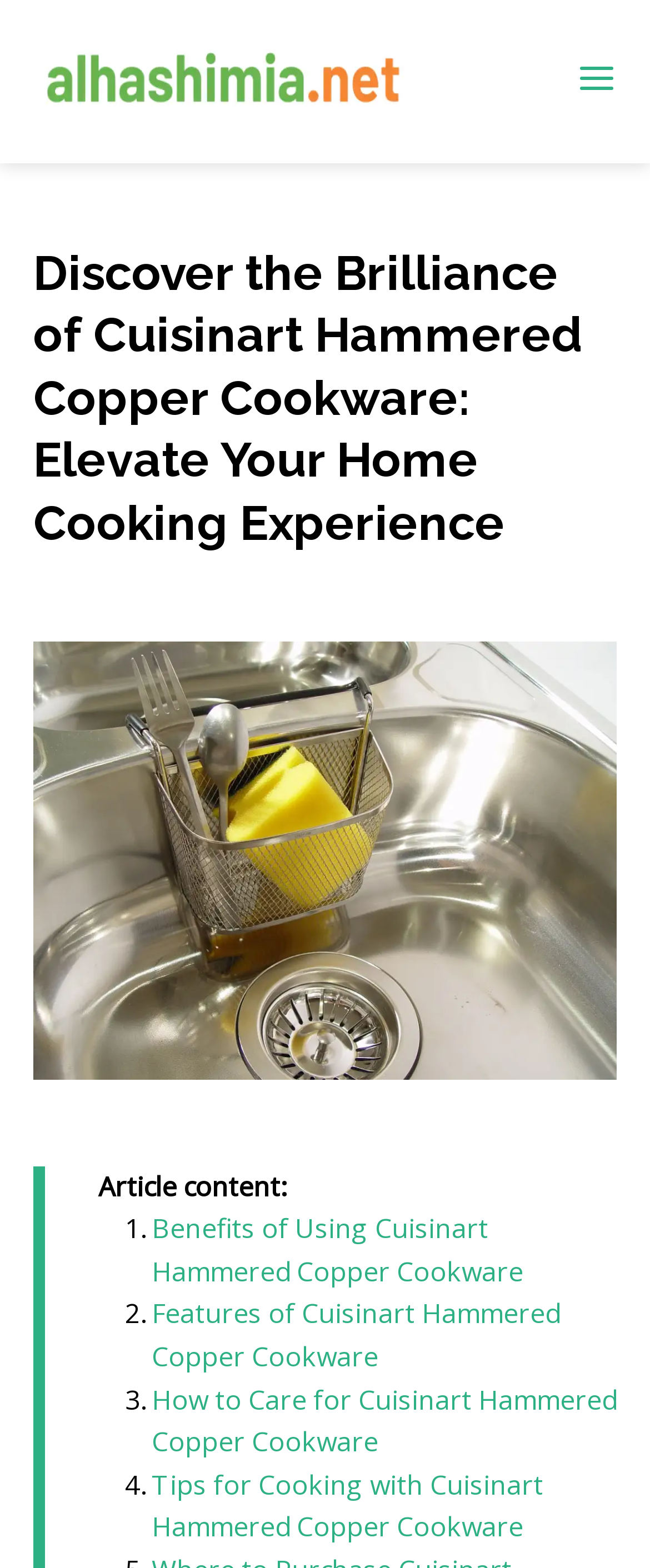Give a detailed overview of the webpage's appearance and contents.

The webpage is about Cuisinart Hammered Copper Cookware, showcasing its benefits, features, care tips, and where to buy. At the top left, there is a link to "alhashimia.net" accompanied by a small image. On the top right, there is a button with an image. 

Below these elements, a prominent heading "Discover the Brilliance of Cuisinart Hammered Copper Cookware: Elevate Your Home Cooking Experience" spans across the page. Underneath the heading, a large image of the Cuisinart Hammered Copper Cookware is displayed. 

Further down, there is a section labeled "Article content:" followed by a list of four items. Each item is marked with a numbered list marker (1., 2., 3., and 4.) and contains a link to a specific topic related to the cookware, including its benefits, features, care tips, and cooking tips. These links are arranged vertically, with the first item at the top and the last item at the bottom.